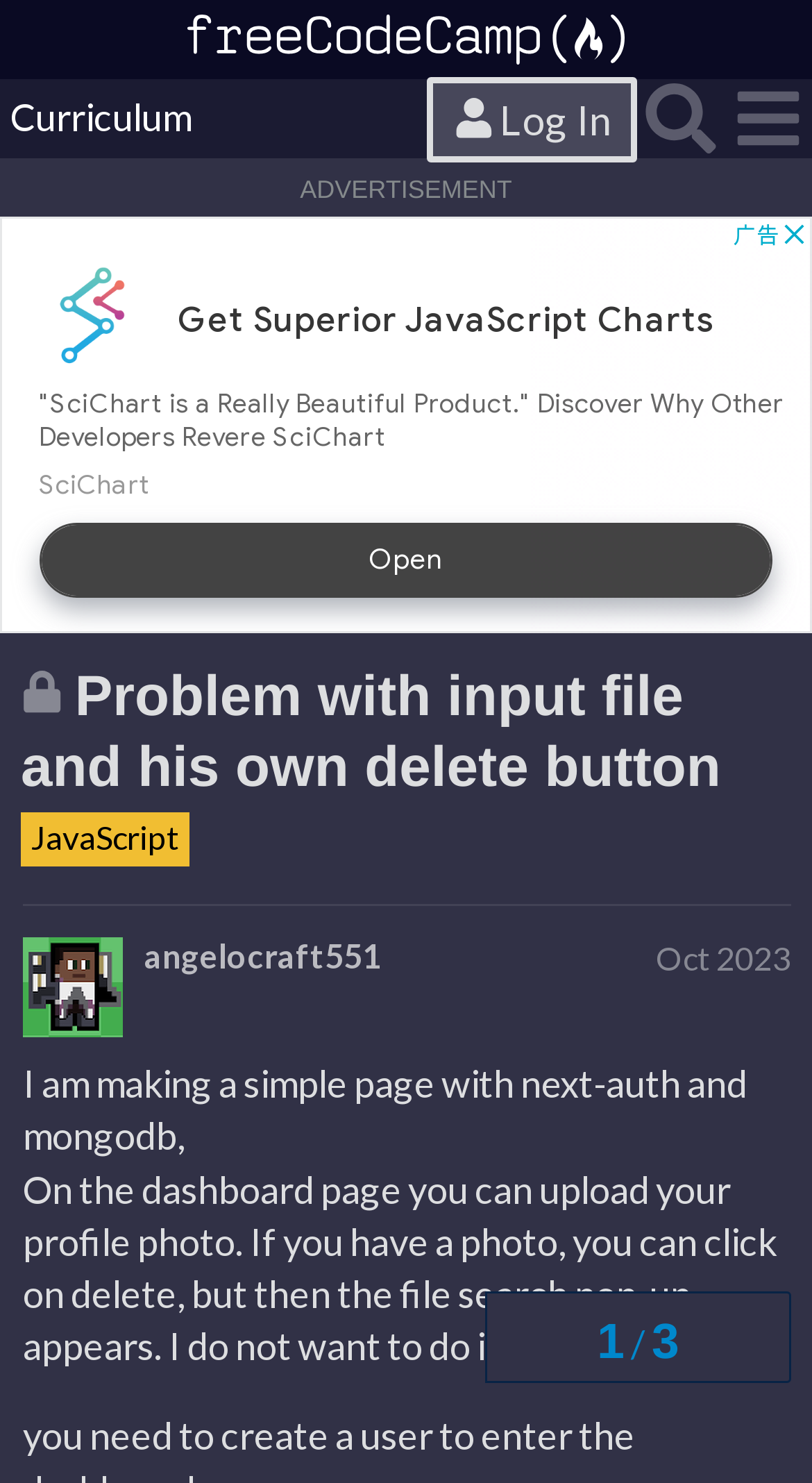Find the bounding box coordinates for the area that must be clicked to perform this action: "Click the link to view the user profile".

[0.177, 0.632, 0.469, 0.659]